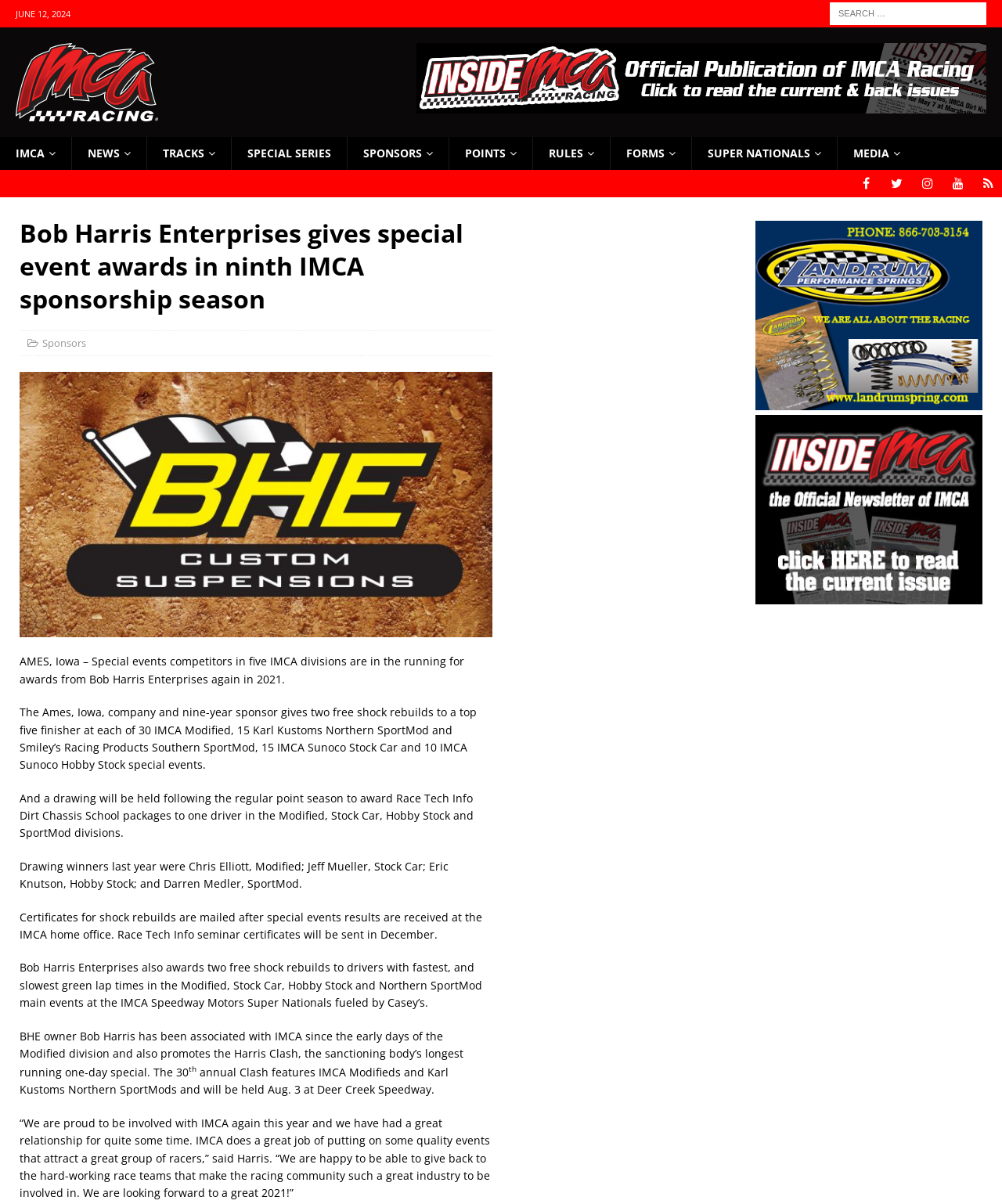Answer the question with a brief word or phrase:
How many links are there in the top navigation menu?

9